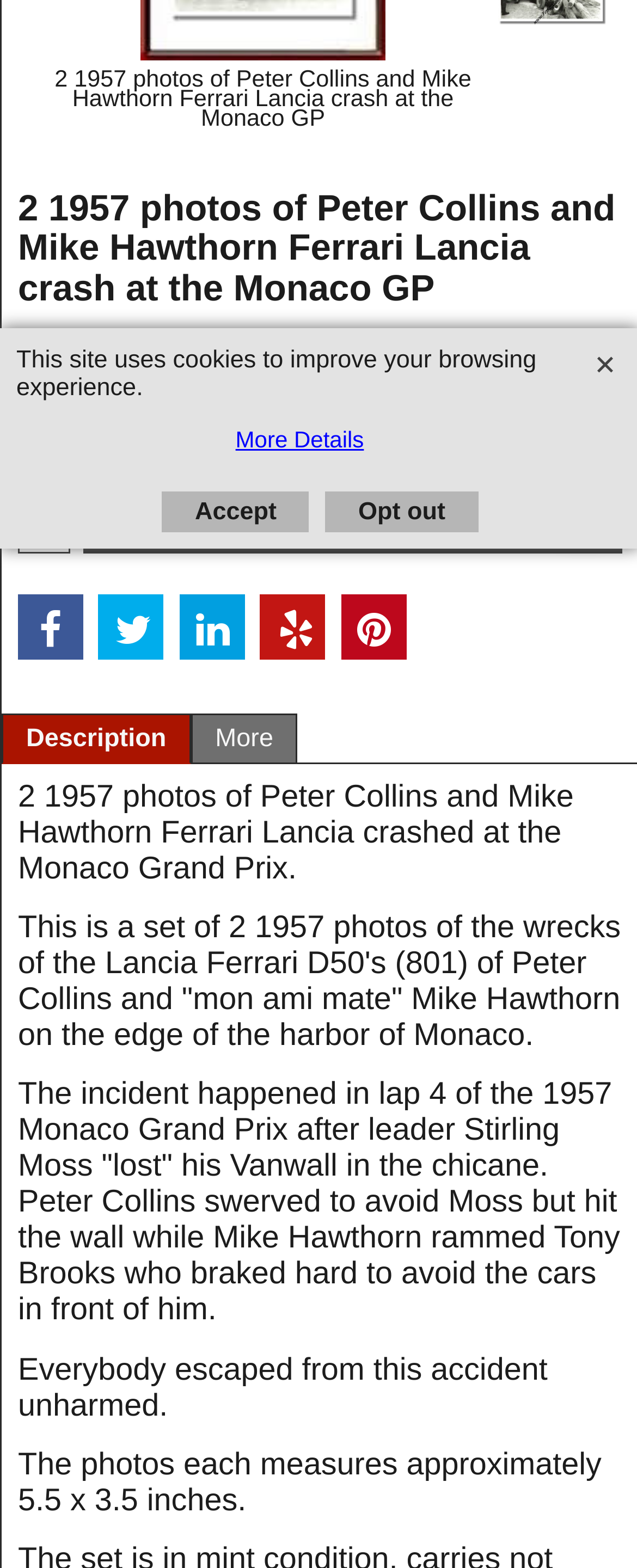Extract the bounding box coordinates of the UI element described by: "Opt out". The coordinates should include four float numbers ranging from 0 to 1, e.g., [left, top, right, bottom].

[0.511, 0.313, 0.75, 0.339]